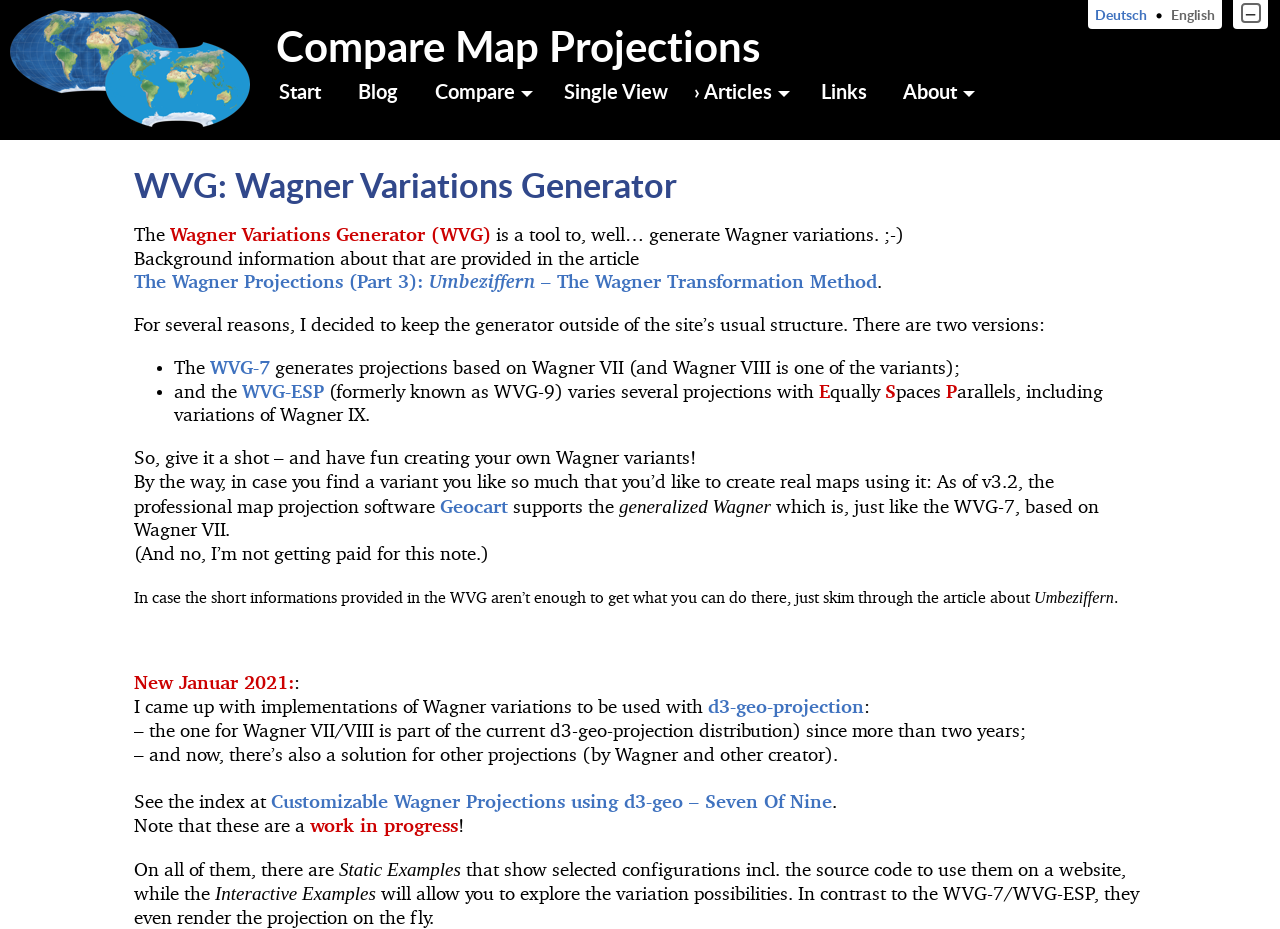What is the purpose of the 'Start' link on the webpage?
Give a single word or phrase answer based on the content of the image.

To start comparing map projections